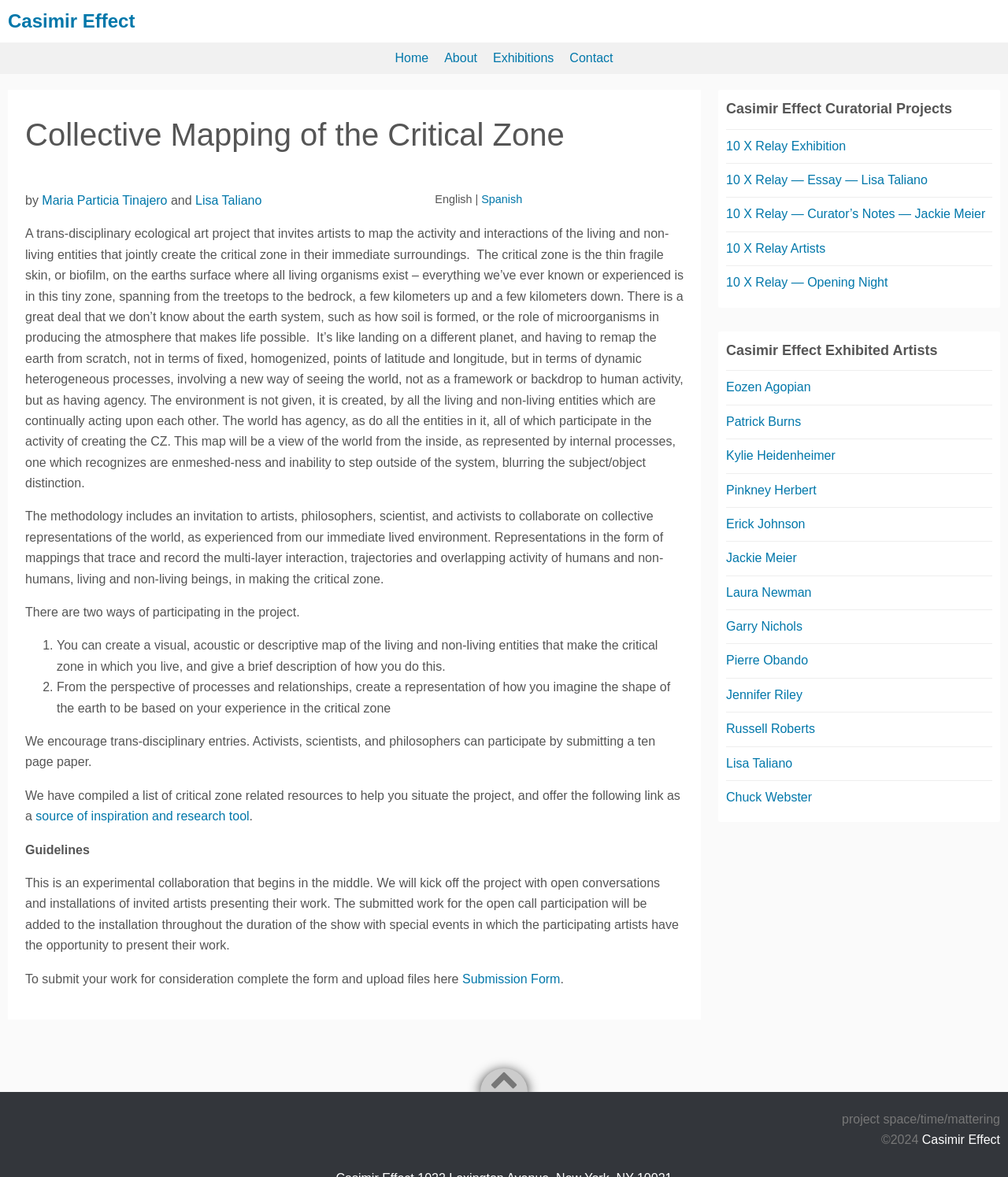Can you find the bounding box coordinates for the element to click on to achieve the instruction: "Click on the 'Home' link"?

[0.392, 0.043, 0.425, 0.055]